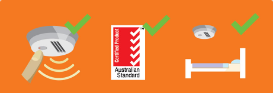Provide a comprehensive description of the image.

The image features a vibrant orange background with three distinct elements related to fire safety. 

On the left, there is an illustration of a smoke alarm with sound waves emanating from it, symbolizing its alert capability. Next, in the center, is a certification label showcasing a checkmark and the text "Certified Product," indicating compliance with Australian safety standards. To the right, another smoke alarm is depicted, further emphasizing the importance of smoke detection. Above each of these items is a green checkmark, suggesting that they meet essential safety requirements. This visual effectively communicates the message of having functional smoke alarms as an integral part of home safety.